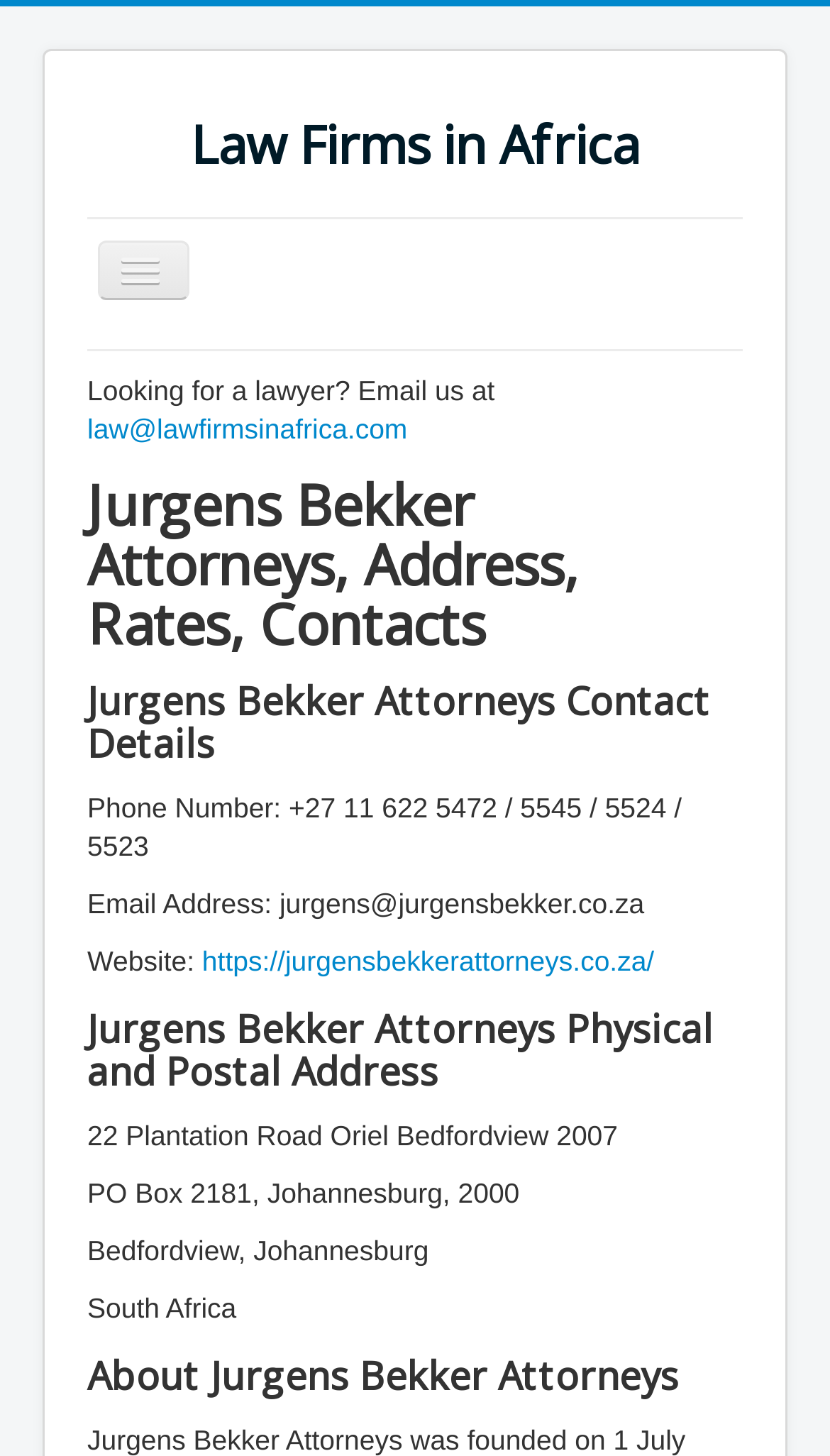Determine the main heading text of the webpage.

Jurgens Bekker Attorneys, Address, Rates, Contacts